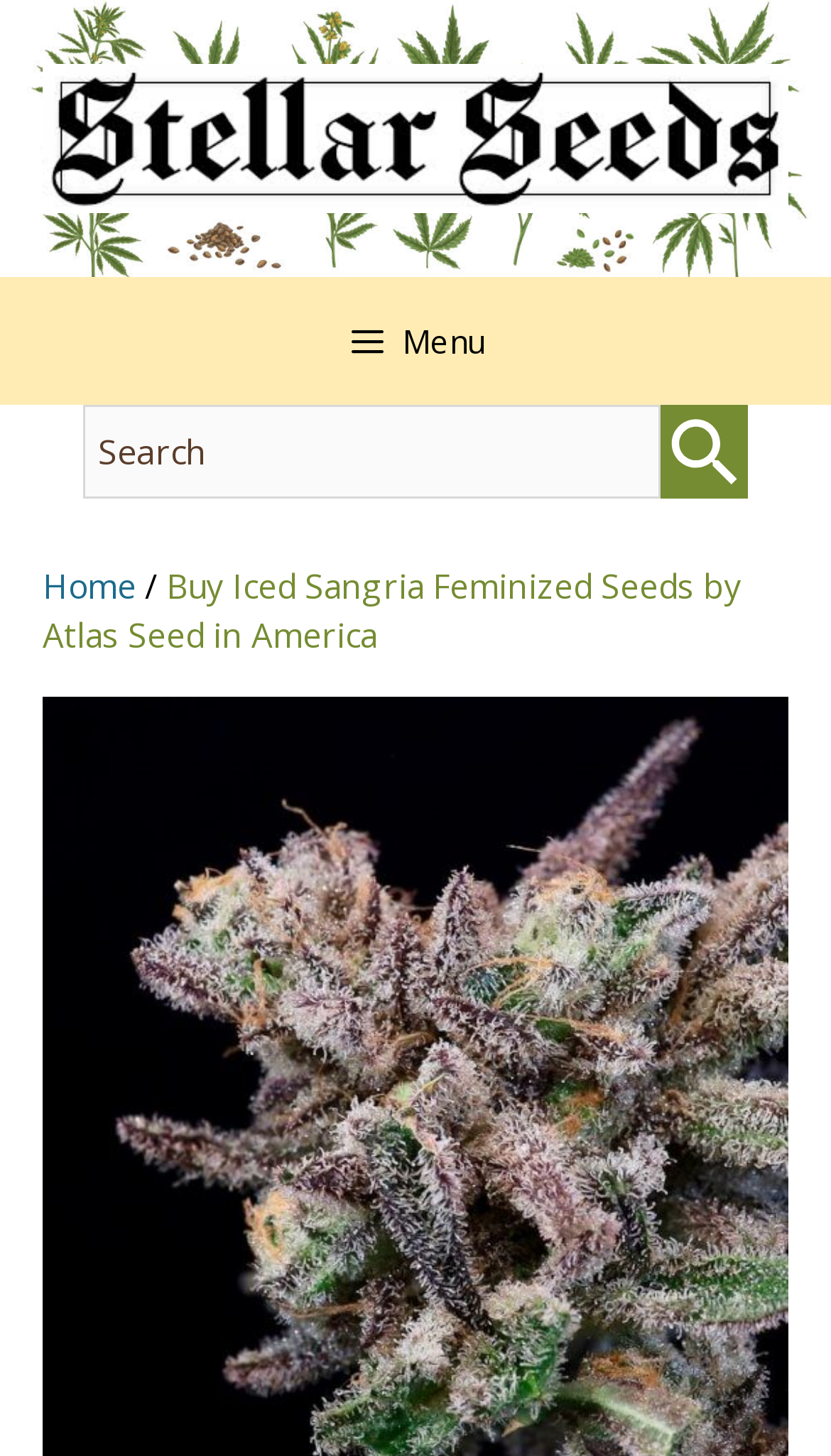What is the function of the search box?
Utilize the information in the image to give a detailed answer to the question.

I inferred the function of the search box by looking at its label 'Search' and its position on the page, which suggests that it is a search function for the website.